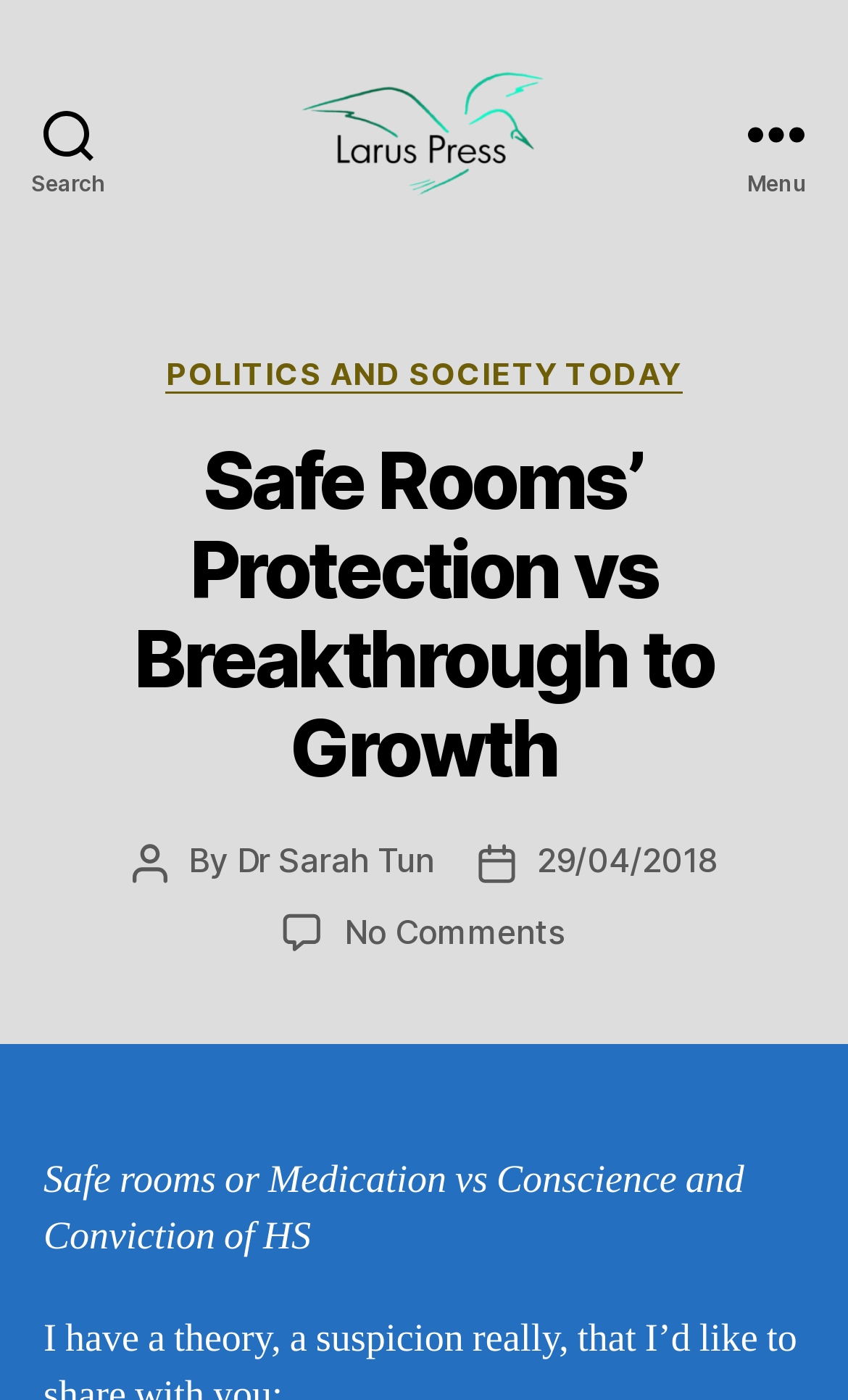Give a concise answer of one word or phrase to the question: 
What is the category of the article?

POLITICS AND SOCIETY TODAY